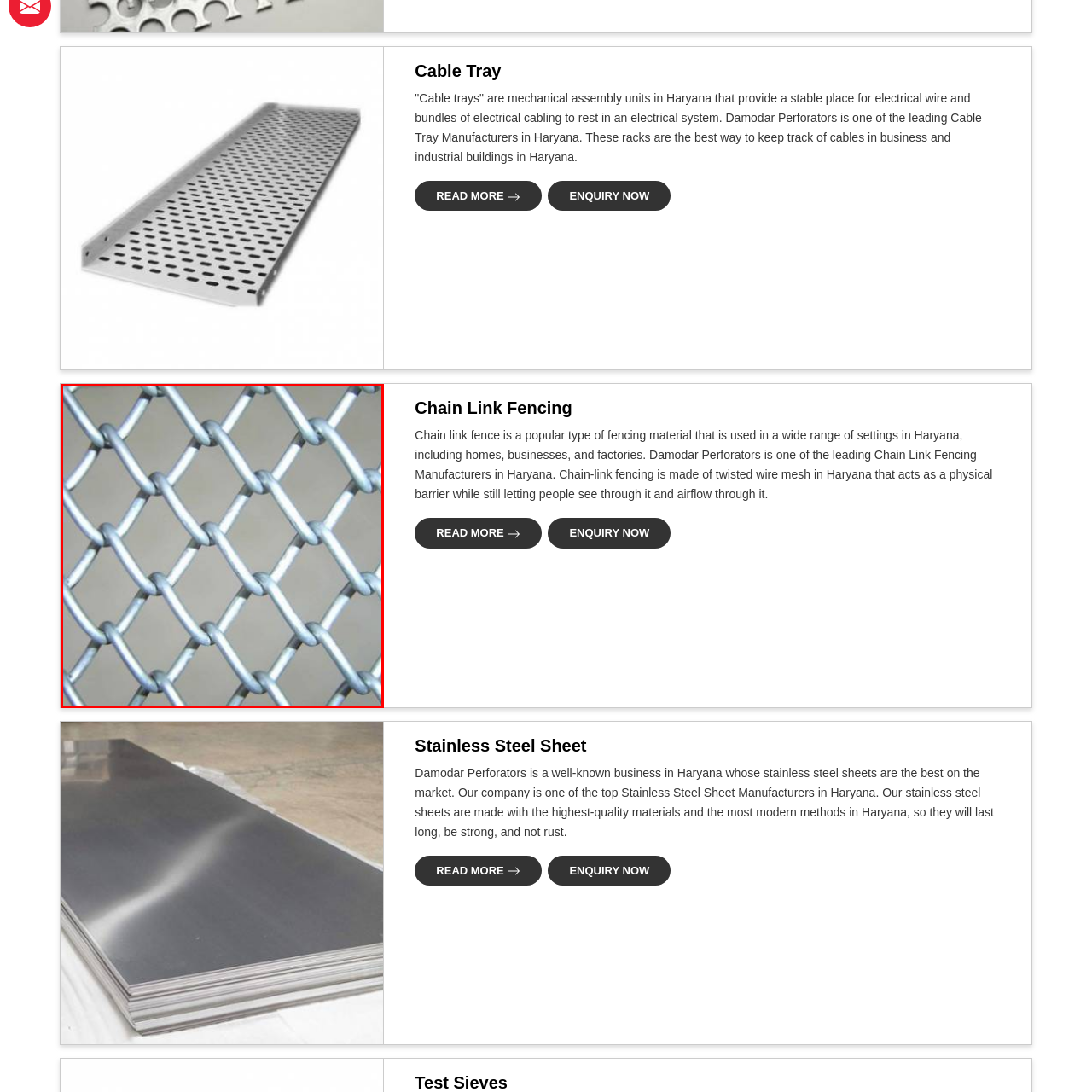What is the primary purpose of chain link fences?
Observe the image inside the red-bordered box and offer a detailed answer based on the visual details you find.

According to the caption, chain link fences not only provide security but also allow visibility and airflow, contributing to both safety and aesthetic appeal. This implies that security is one of the primary purposes of these fences.